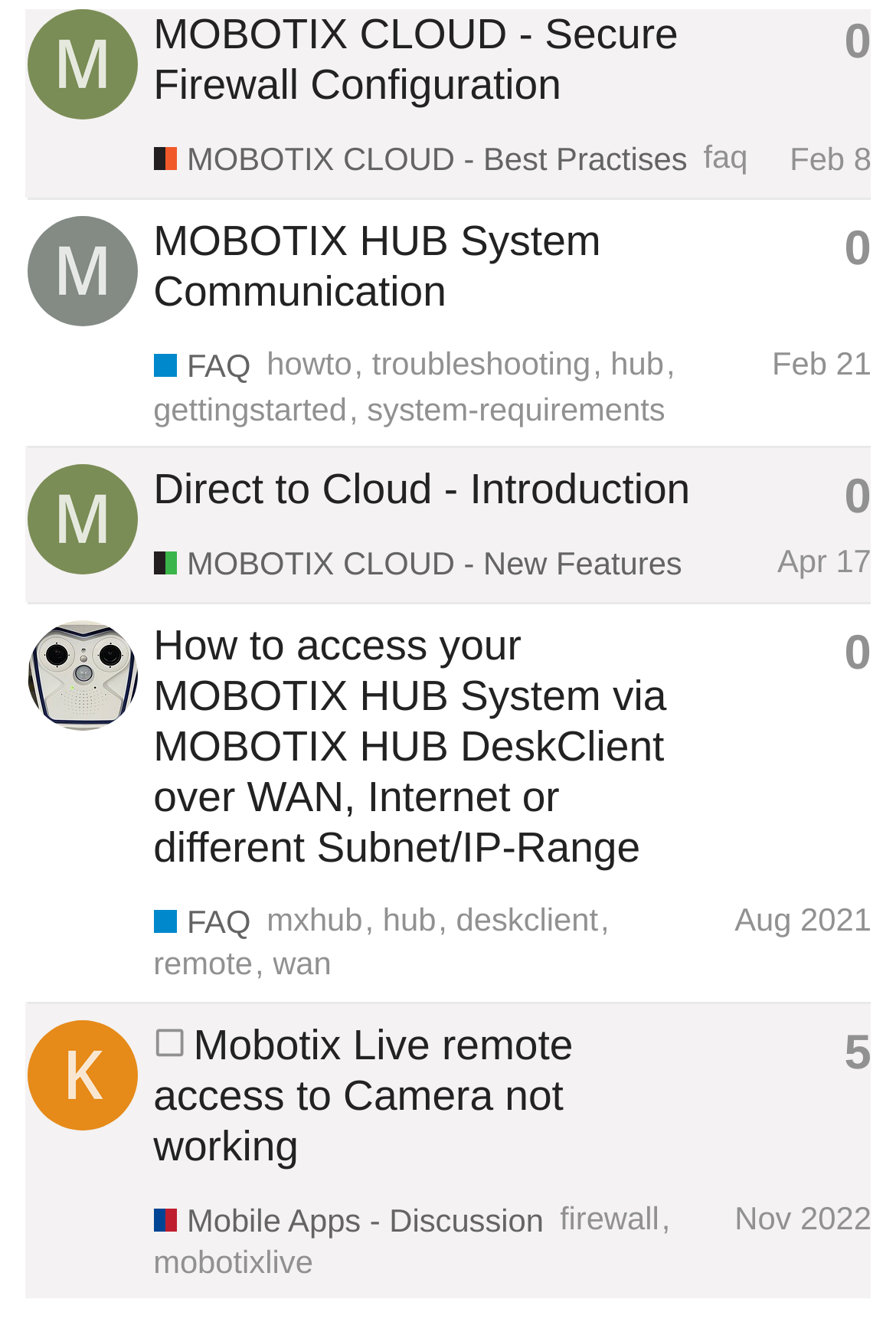Indicate the bounding box coordinates of the element that must be clicked to execute the instruction: "Check tags of MOBOTIX HUB System Communication topic". The coordinates should be given as four float numbers between 0 and 1, i.e., [left, top, right, bottom].

[0.298, 0.259, 0.415, 0.288]